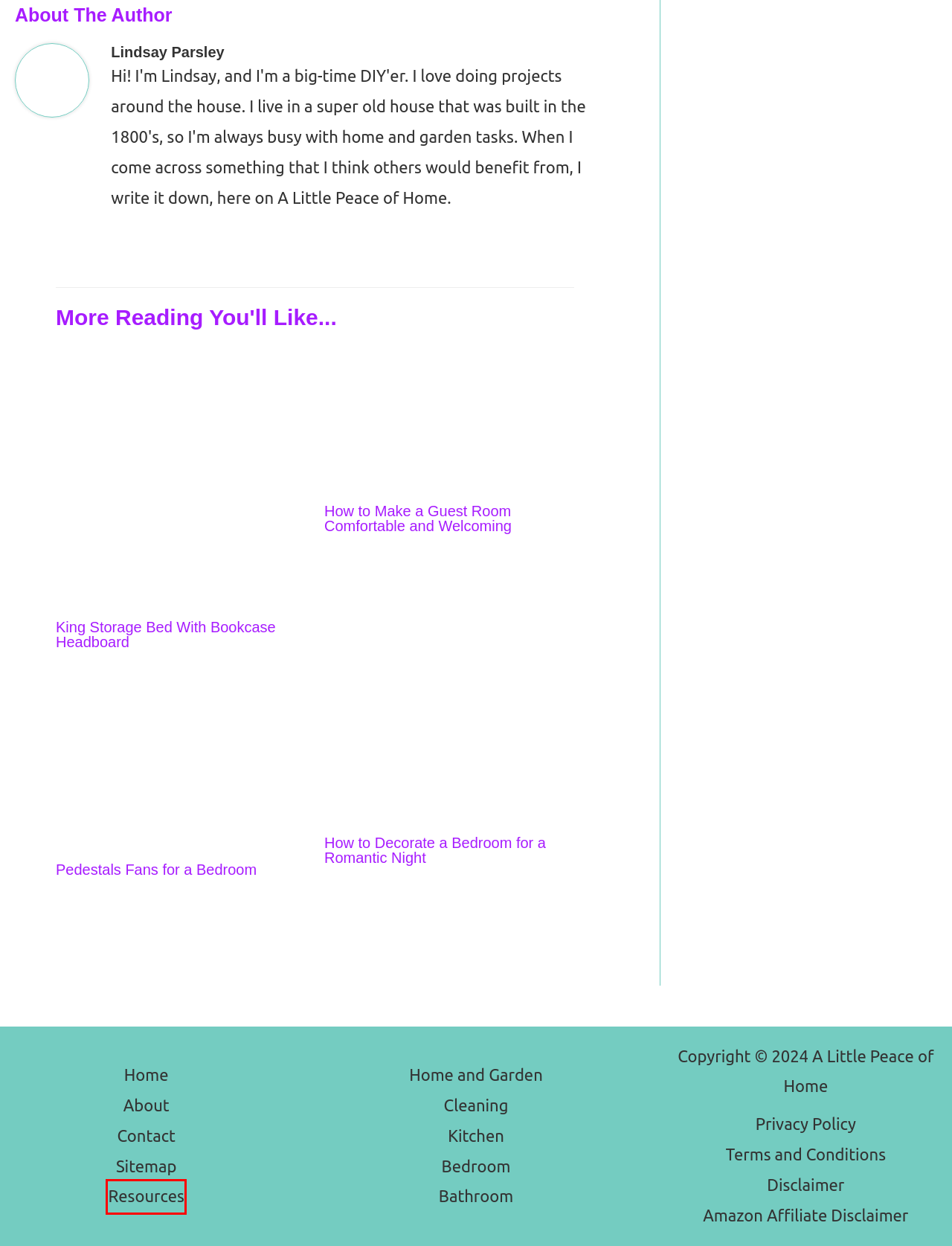You are provided with a screenshot of a webpage highlighting a UI element with a red bounding box. Choose the most suitable webpage description that matches the new page after clicking the element in the bounding box. Here are the candidates:
A. How to Decorate a Bedroom for a Romantic Night
B. How to Make a Guest Room Comfortable and Welcoming
C. Privacy Policy (2024)
D. King Storage Bed With Bookcase Headboard
E. Pedestals Fans for a Bedroom
F. About A Little Peace of Home (2024)
G. Contact (2024)
H. Resources (2024)

H